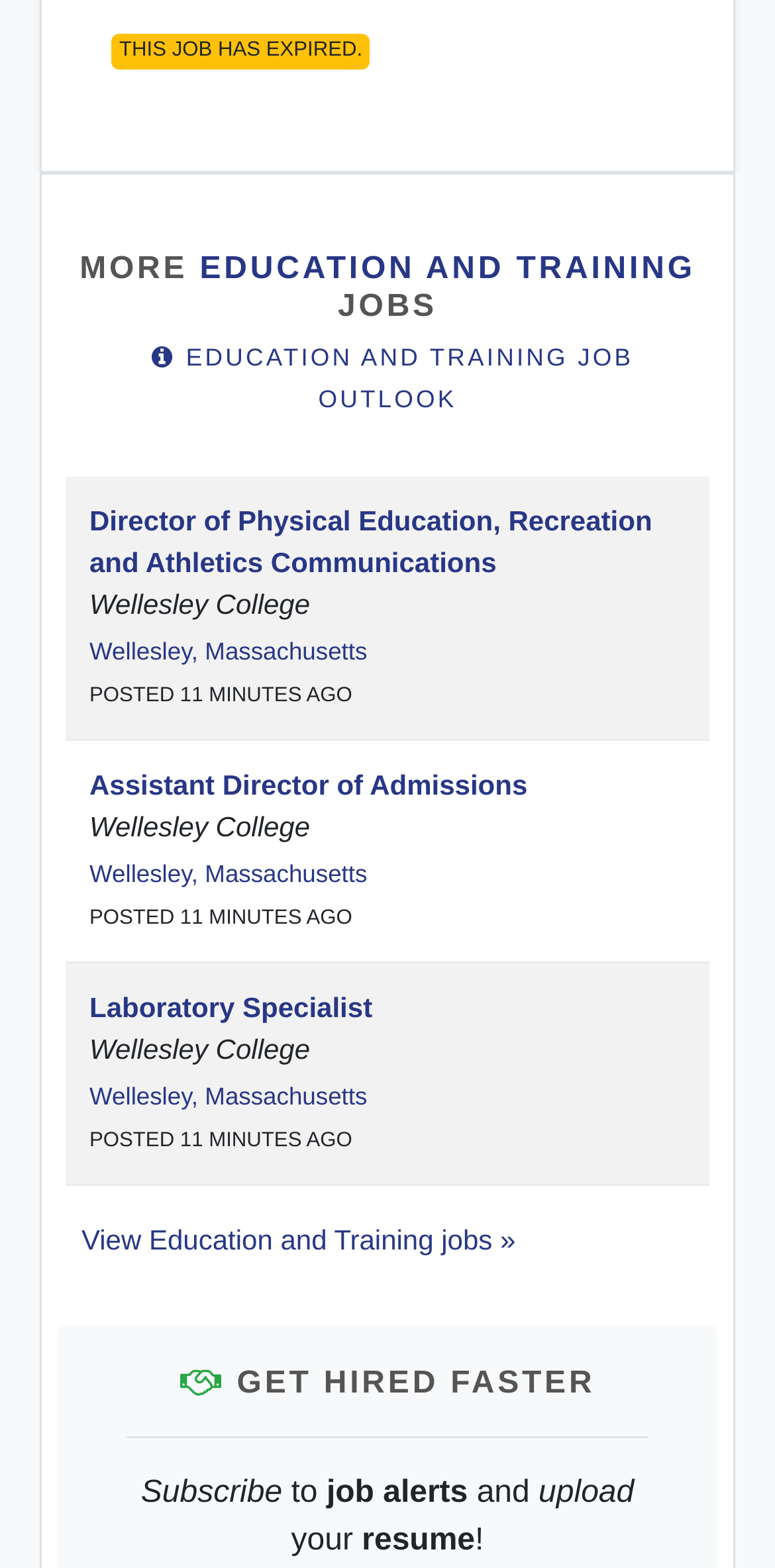Given the element description "Laboratory Specialist", identify the bounding box of the corresponding UI element.

[0.115, 0.633, 0.48, 0.653]